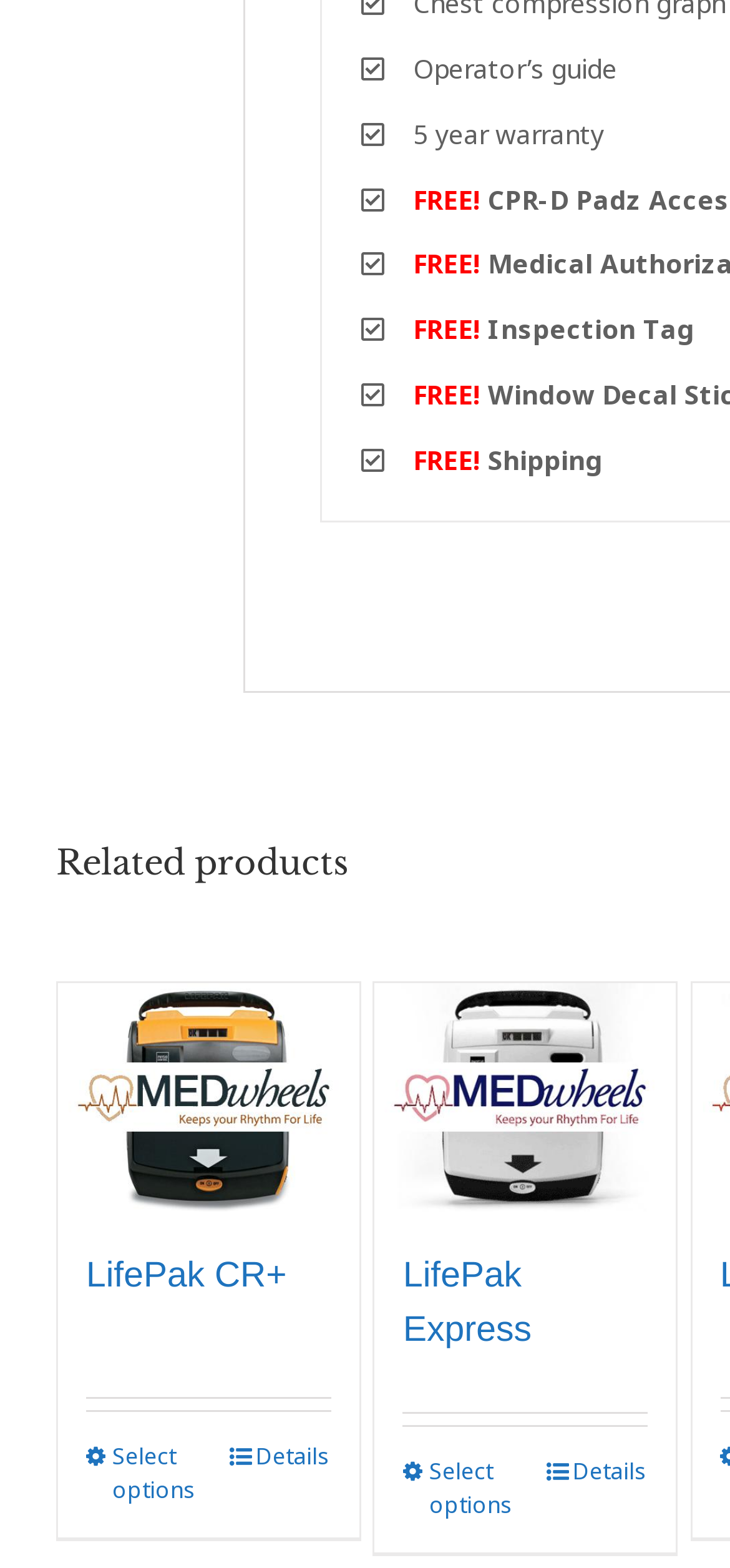Please find the bounding box coordinates of the element that must be clicked to perform the given instruction: "contact Conner Strong & Buckelew". The coordinates should be four float numbers from 0 to 1, i.e., [left, top, right, bottom].

None